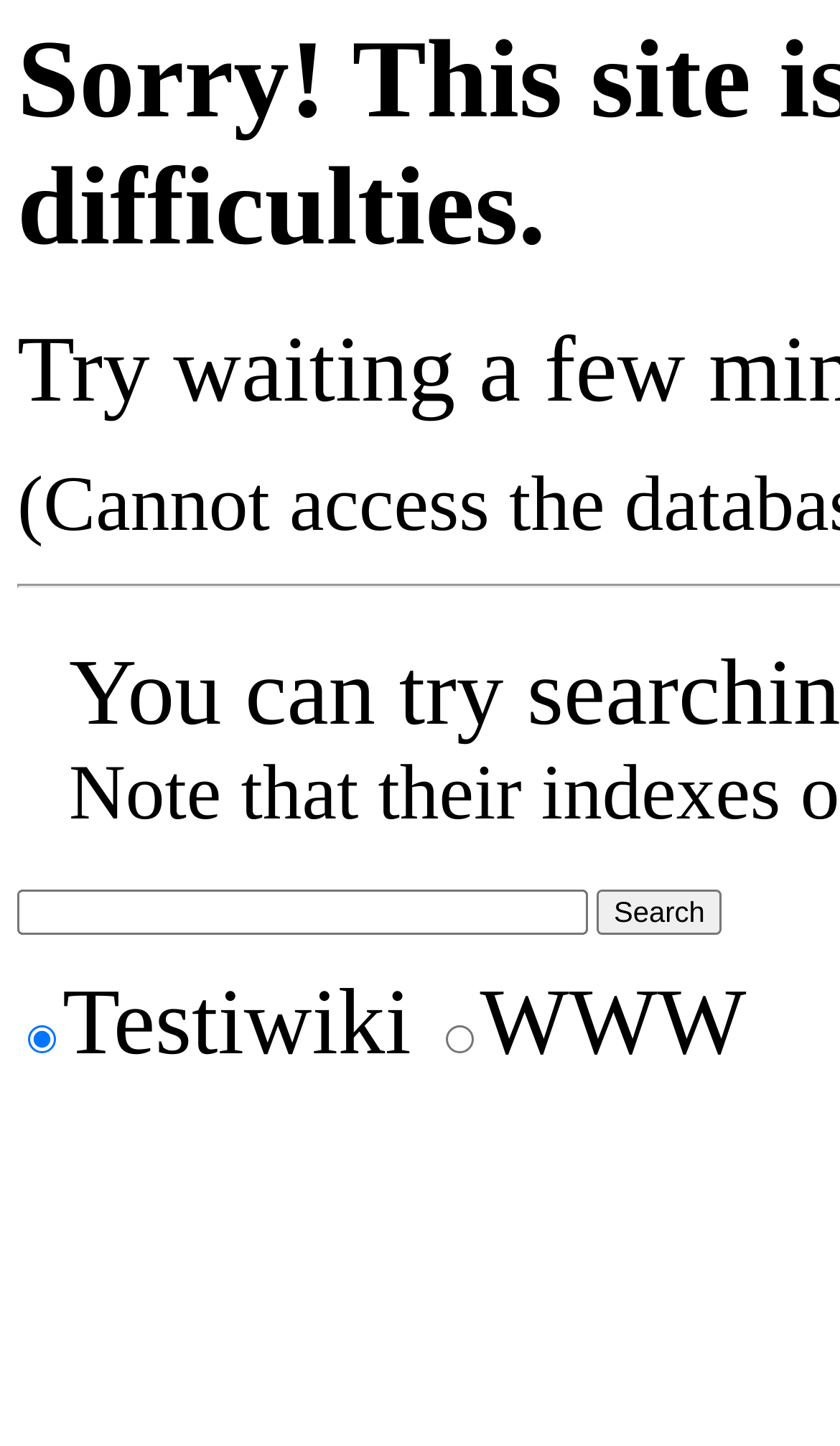Calculate the bounding box coordinates for the UI element based on the following description: "parent_node: Testiwiki WWW name="btnG" value="Search"". Ensure the coordinates are four float numbers between 0 and 1, i.e., [left, top, right, bottom].

[0.71, 0.616, 0.86, 0.647]